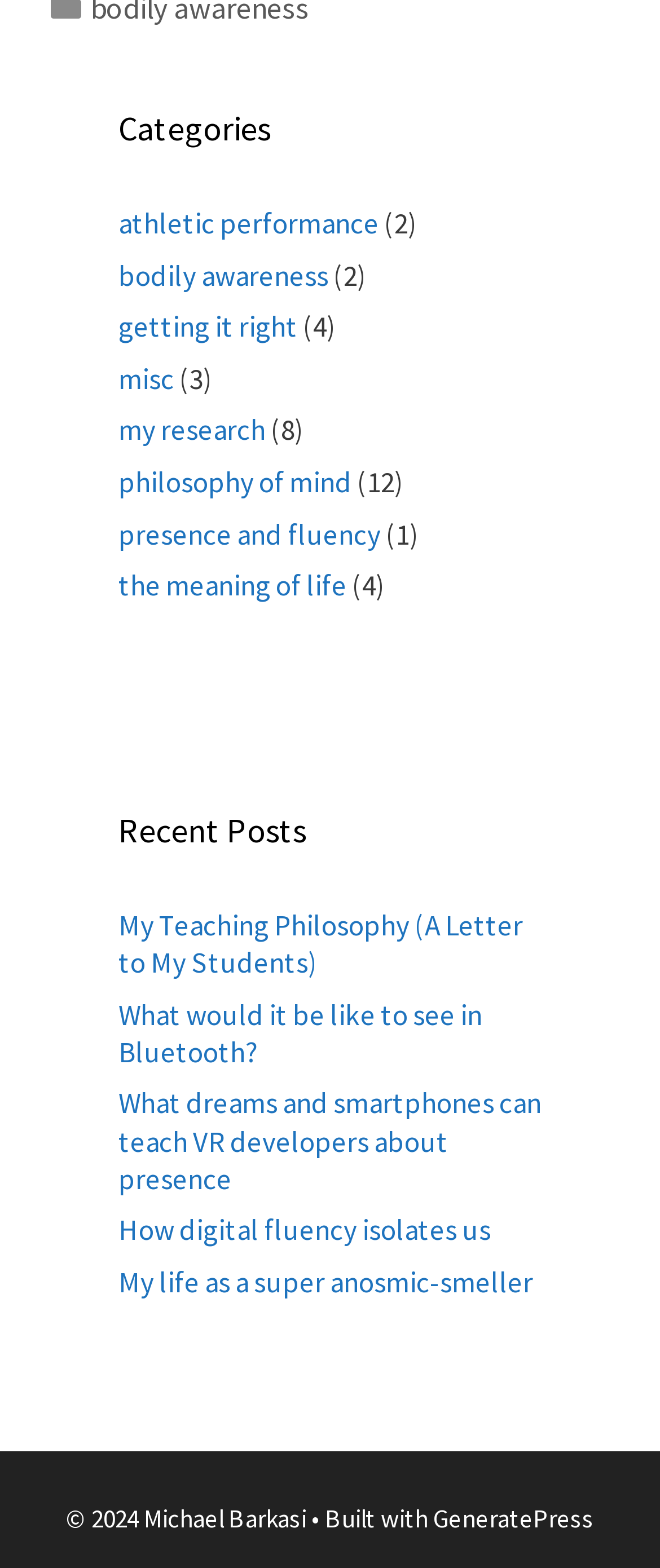Please identify the bounding box coordinates of the area that needs to be clicked to follow this instruction: "click on 'athletic performance'".

[0.179, 0.131, 0.574, 0.154]